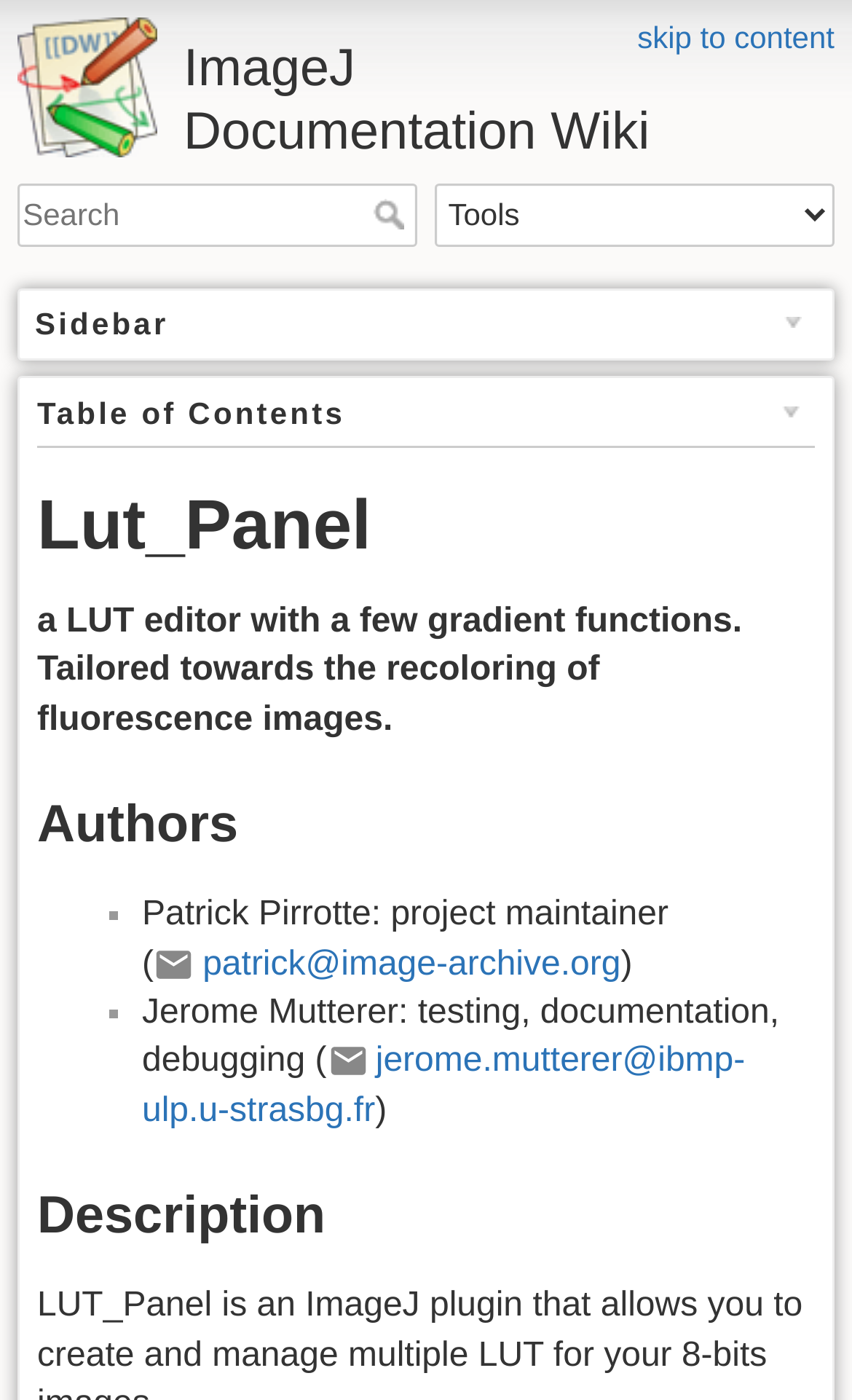What is the 'Tools' dropdown menu for?
Observe the image and answer the question with a one-word or short phrase response.

Selecting tools